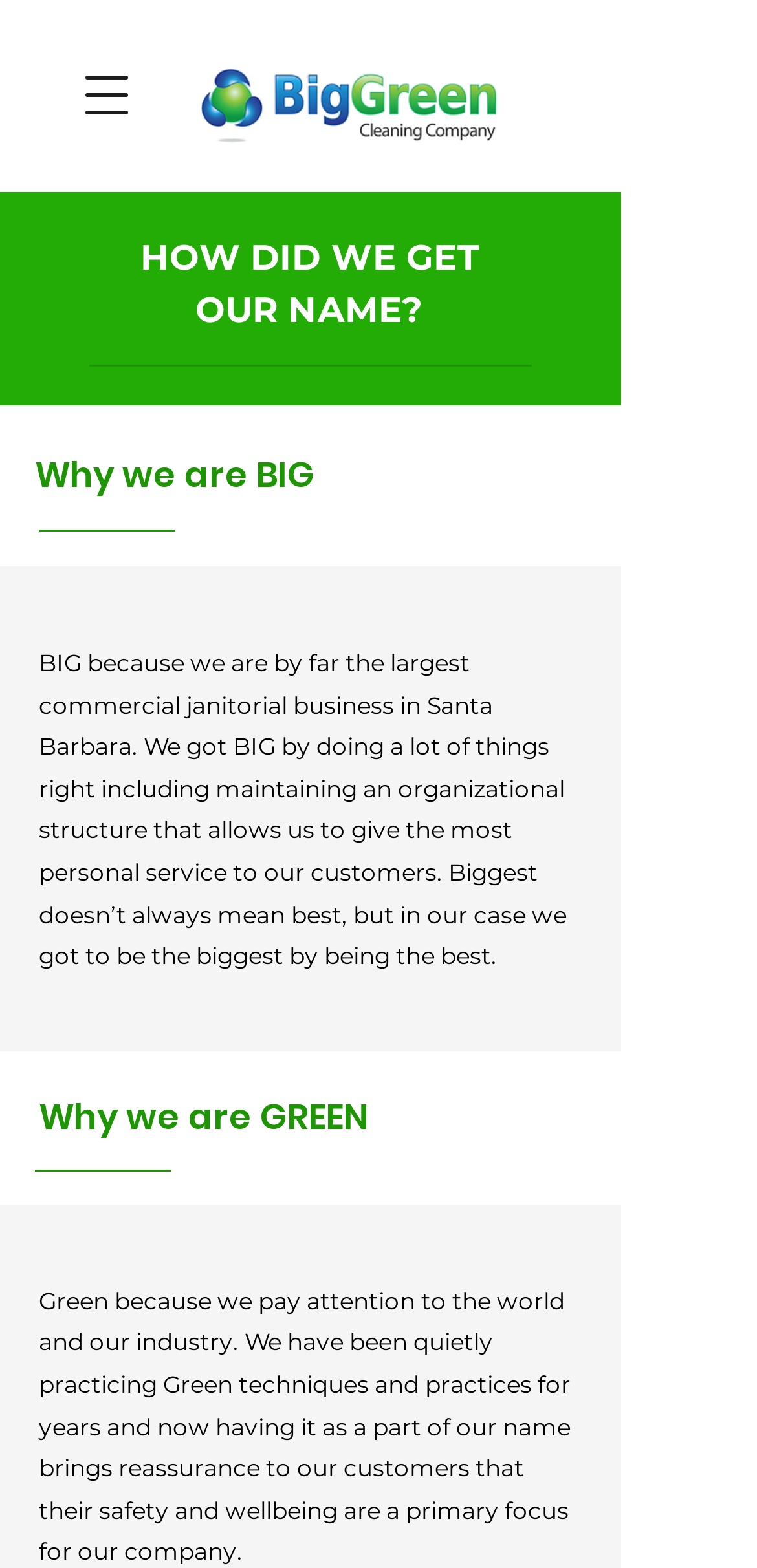What is the significance of 'Green' in the company's name?
From the screenshot, supply a one-word or short-phrase answer.

Environmental focus